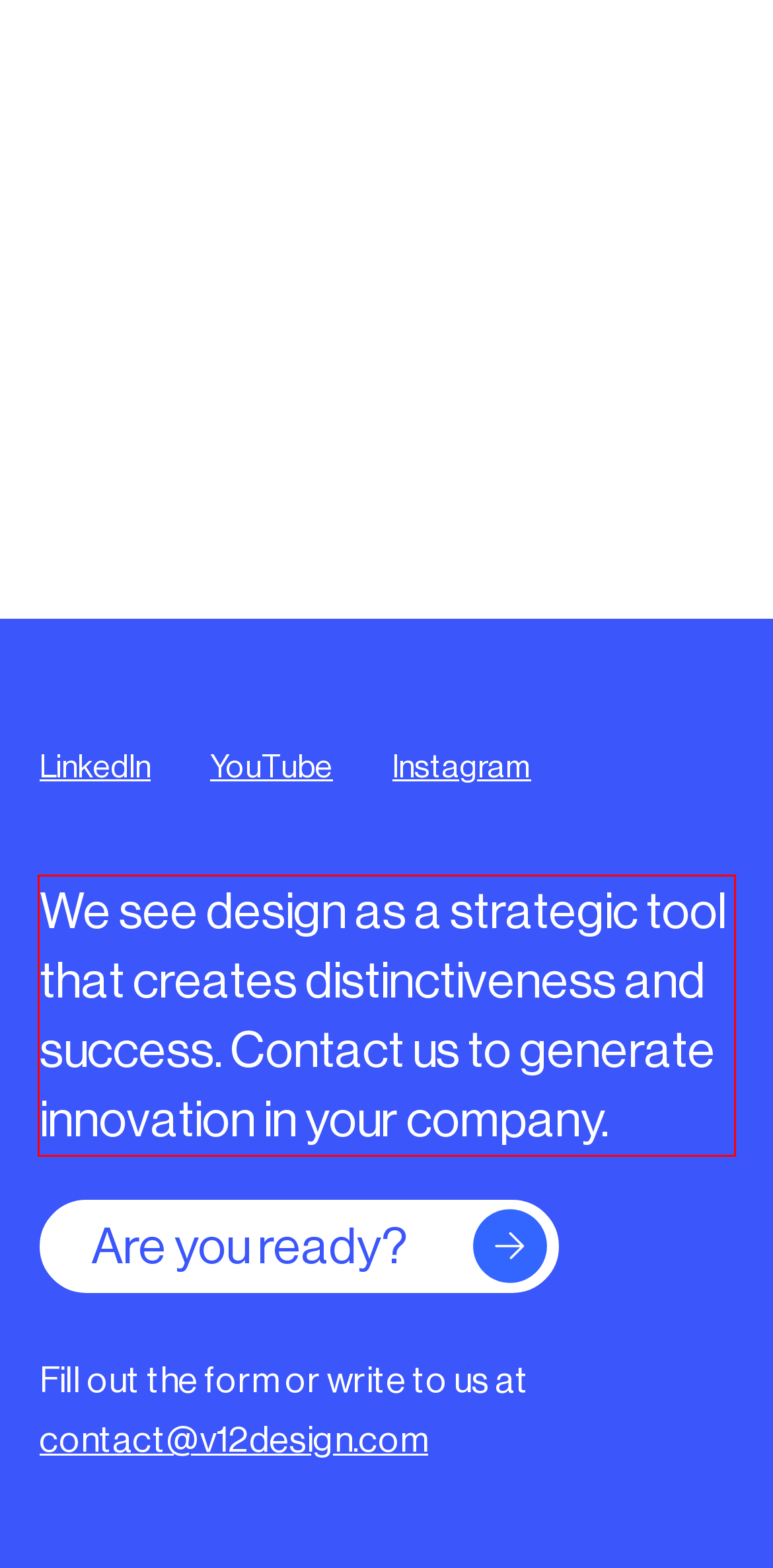You are presented with a screenshot containing a red rectangle. Extract the text found inside this red bounding box.

We see design as a strategic tool that creates distinctiveness and success. Contact us to generate innovation in your company.